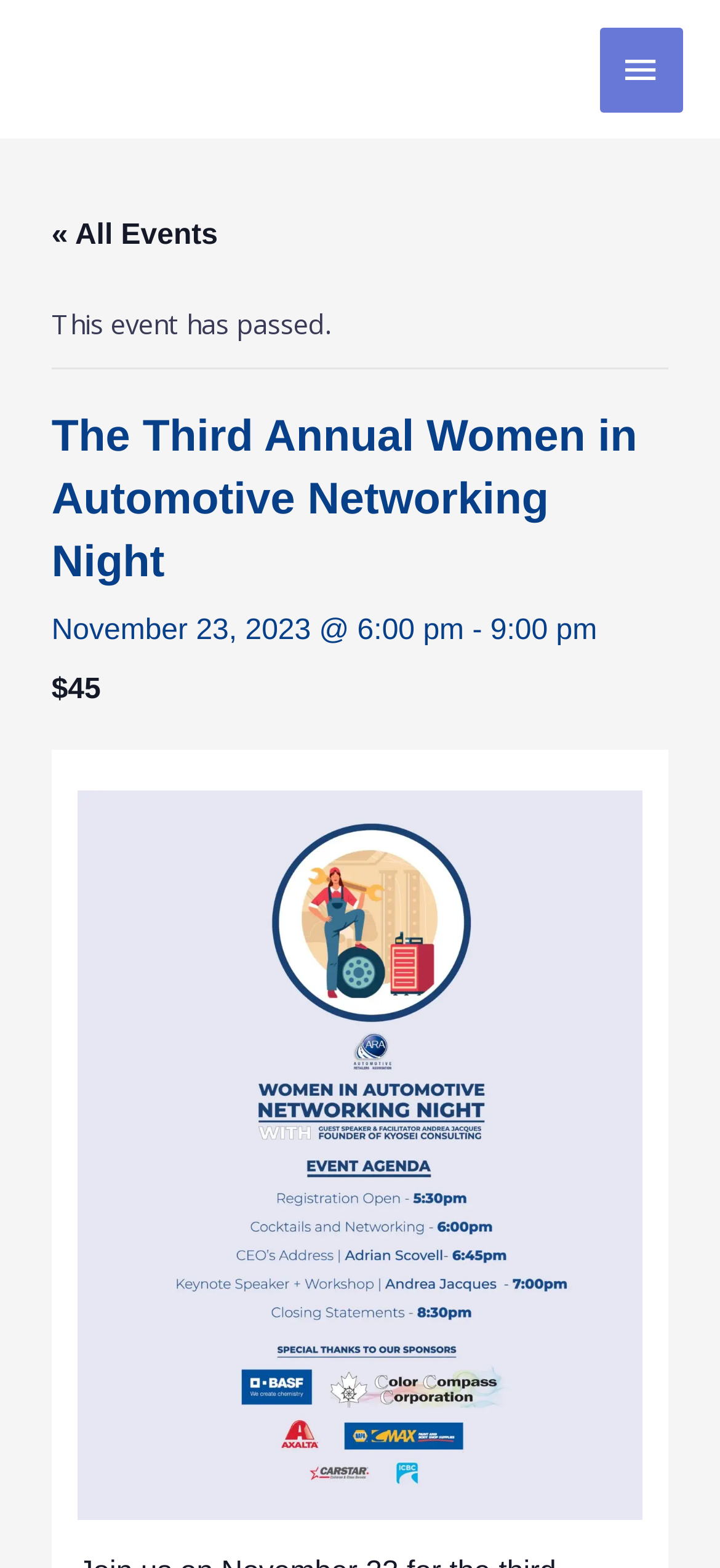Given the element description « All Events, specify the bounding box coordinates of the corresponding UI element in the format (top-left x, top-left y, bottom-right x, bottom-right y). All values must be between 0 and 1.

[0.071, 0.14, 0.303, 0.16]